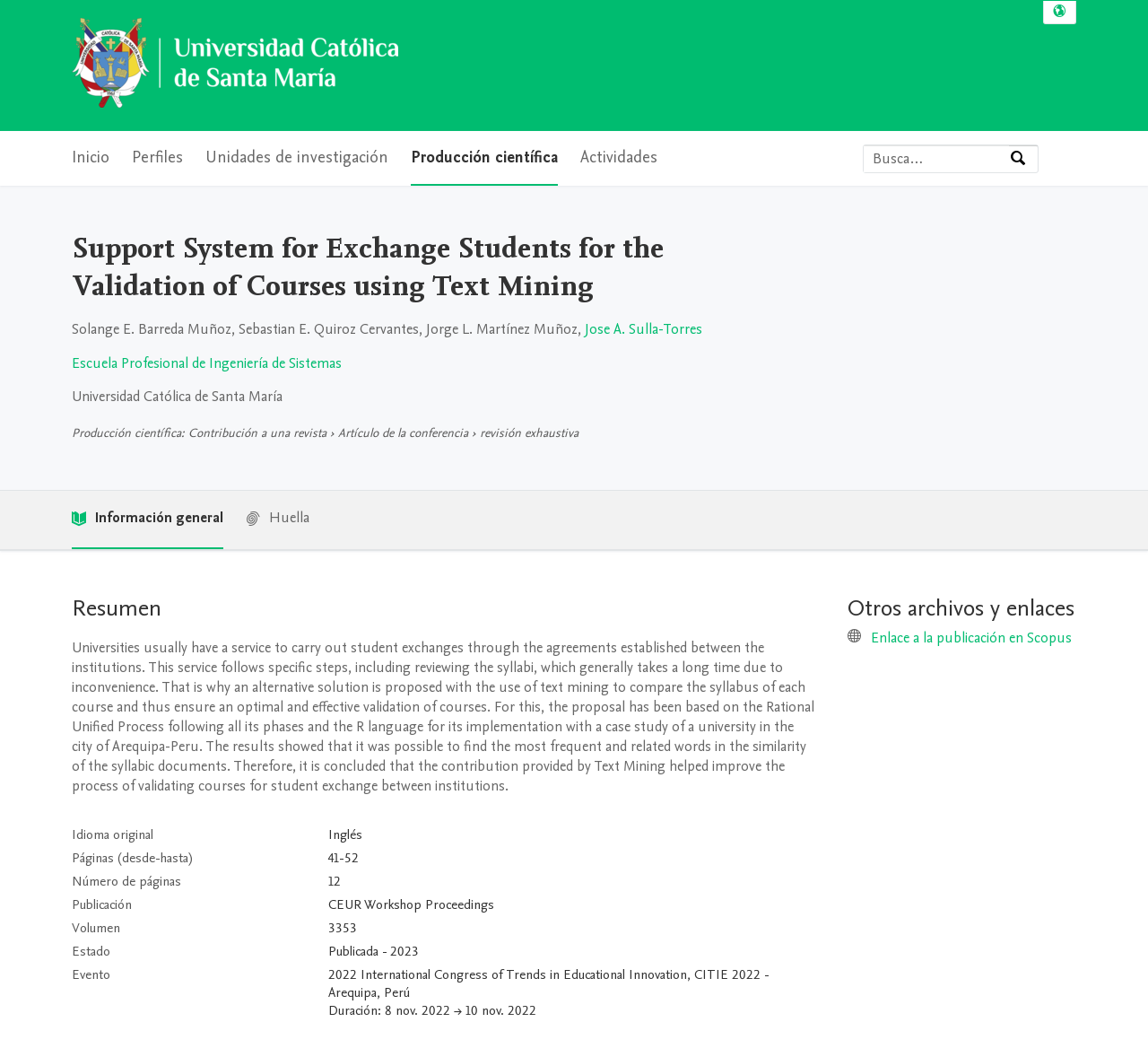Please determine the bounding box coordinates of the element's region to click for the following instruction: "View the publication details in the table".

[0.062, 0.779, 0.712, 0.967]